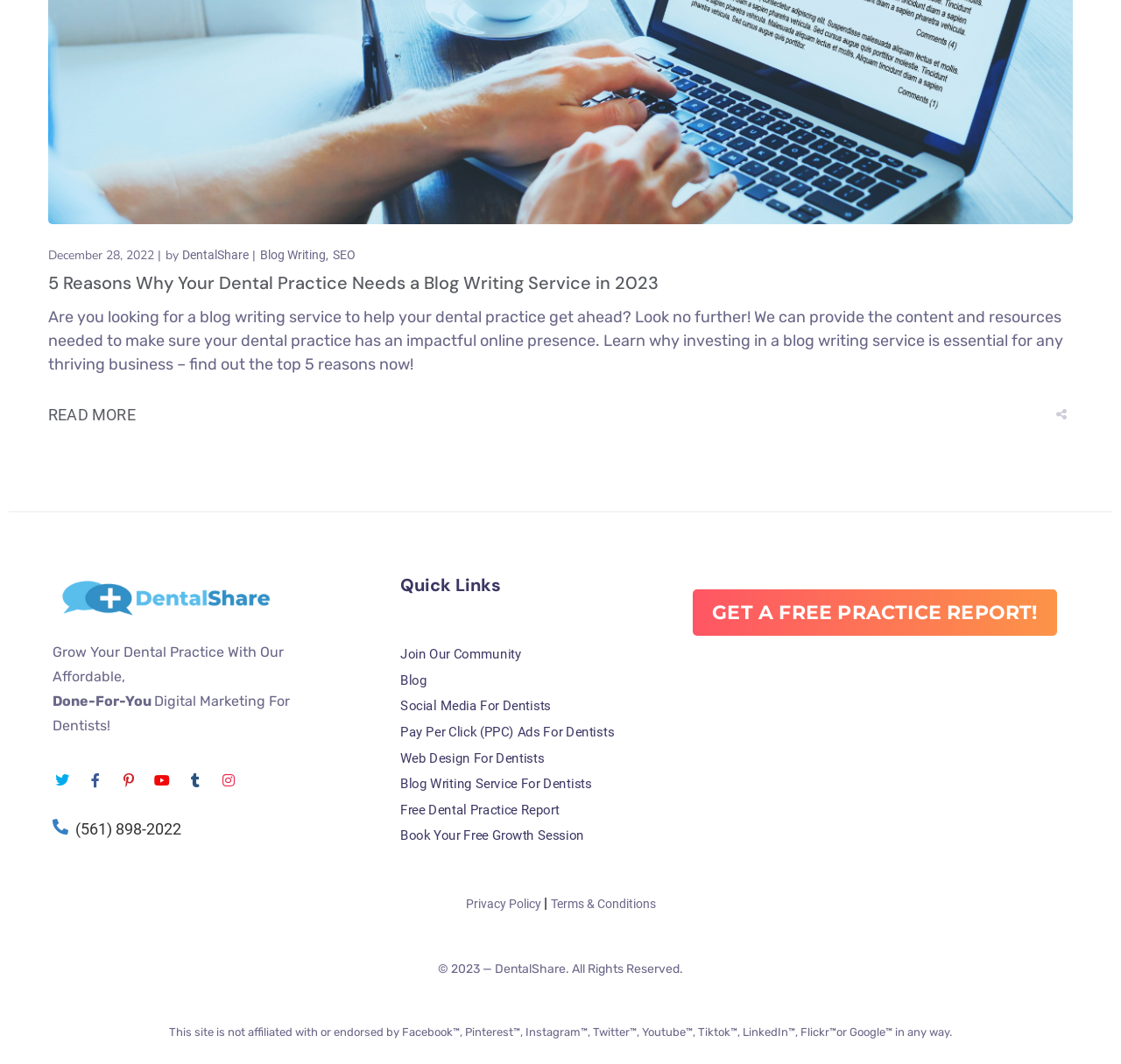What is the purpose of the blog writing service?
Refer to the image and provide a one-word or short phrase answer.

To help dental practices get ahead